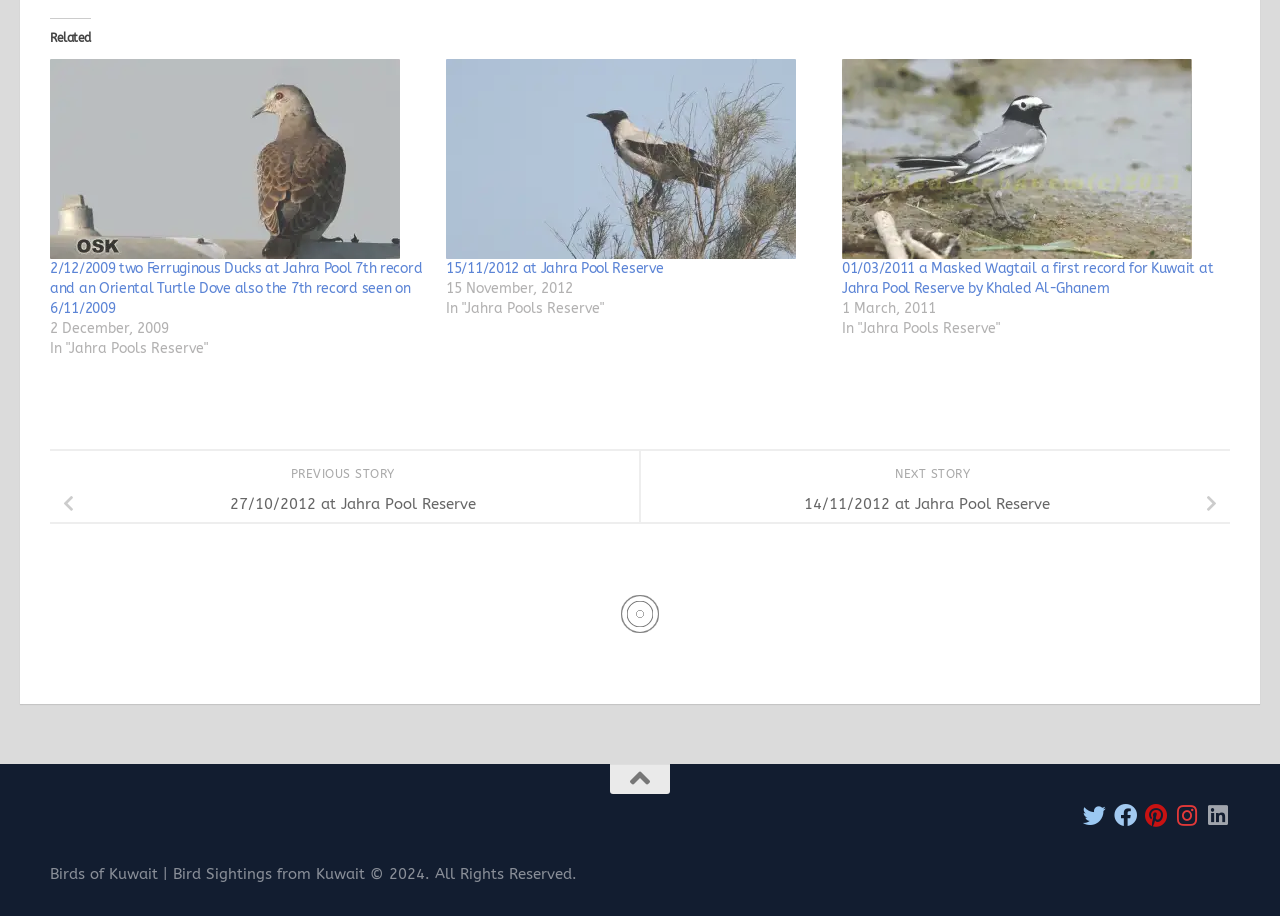Provide the bounding box coordinates for the area that should be clicked to complete the instruction: "View Oriental Turtle Dove standing on a pipe and looking to the left".

[0.039, 0.064, 0.333, 0.282]